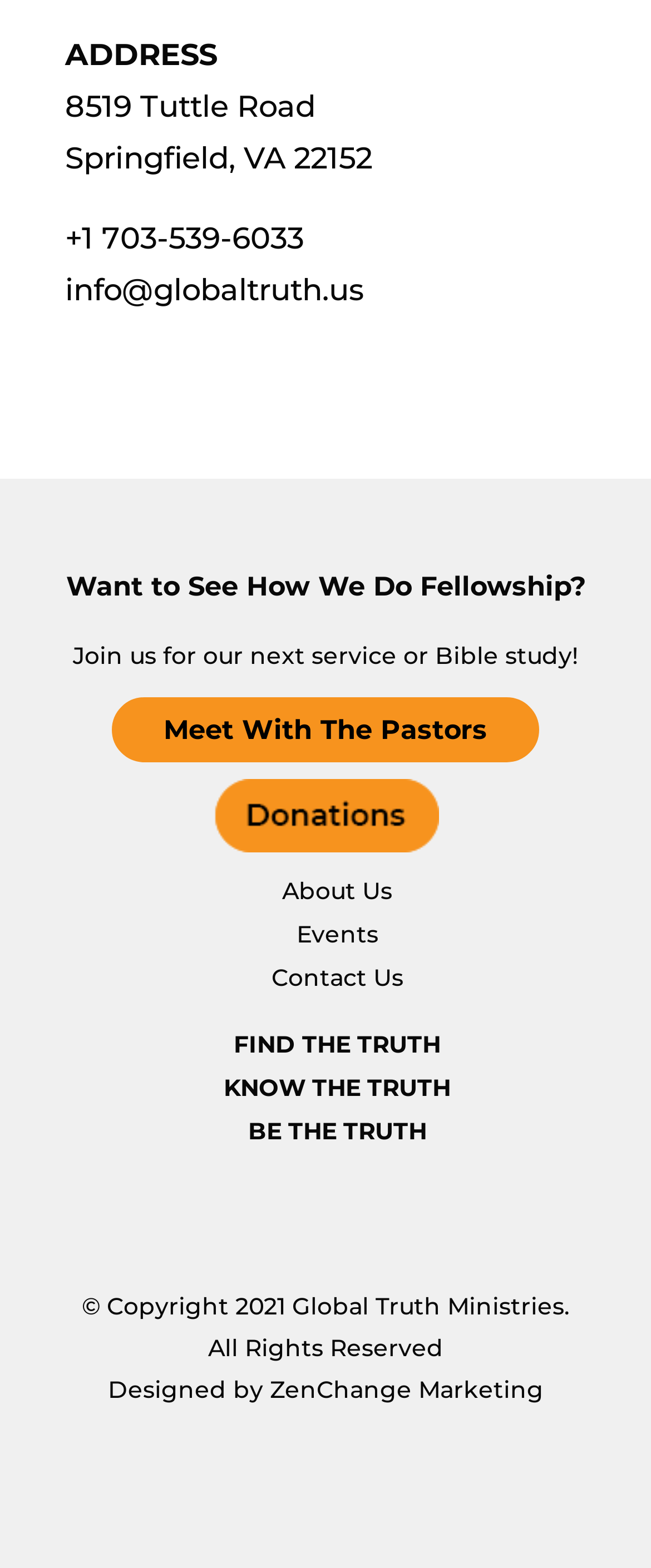Please pinpoint the bounding box coordinates for the region I should click to adhere to this instruction: "Click to meet with the pastors".

[0.172, 0.445, 0.828, 0.486]